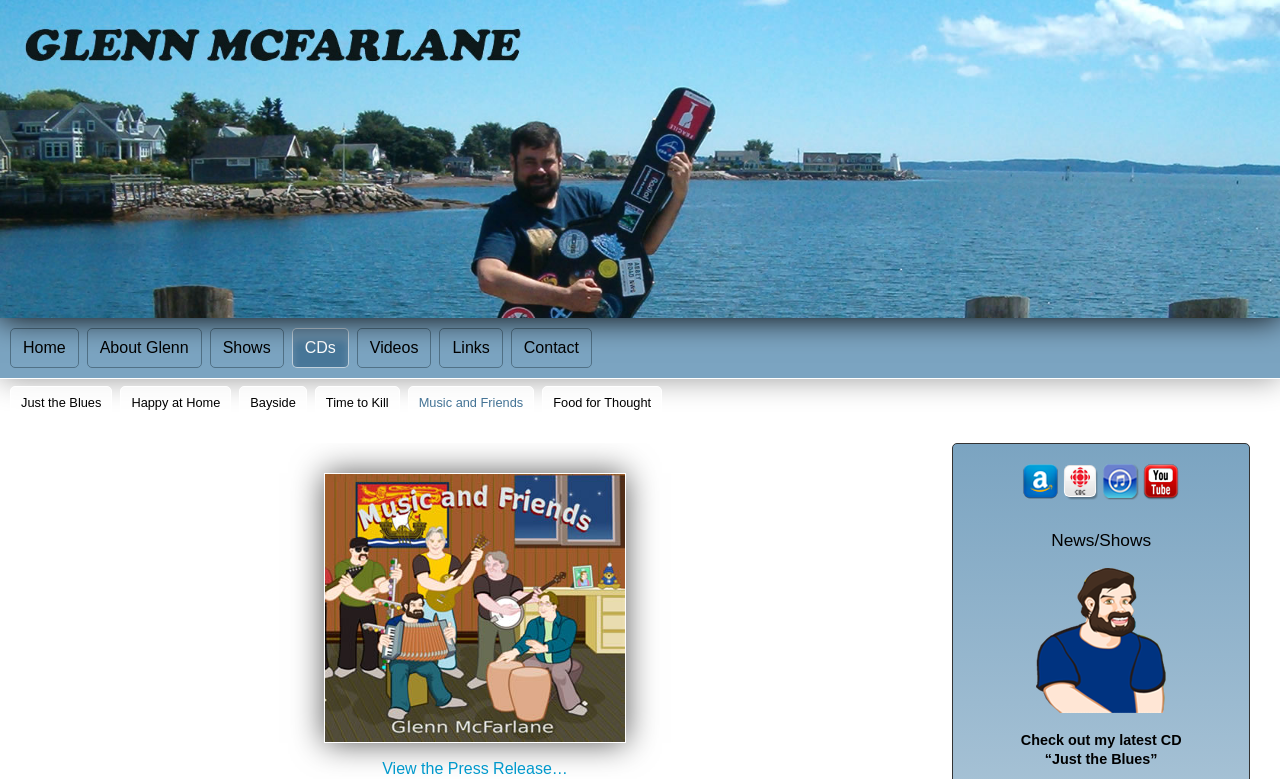Determine the bounding box coordinates of the element that should be clicked to execute the following command: "Check out the 'News/Shows' section".

[0.745, 0.68, 0.976, 0.708]